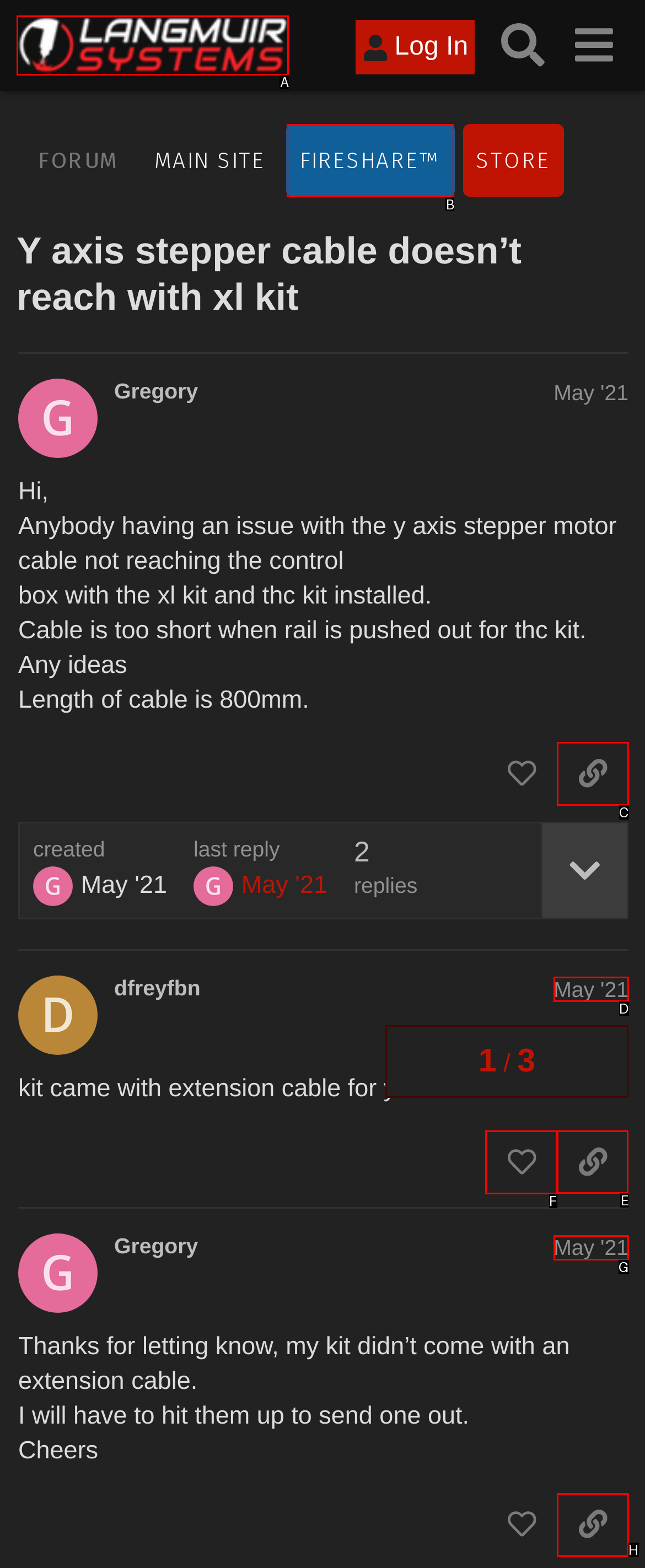Select the letter associated with the UI element you need to click to perform the following action: Copy a link to the second post
Reply with the correct letter from the options provided.

E